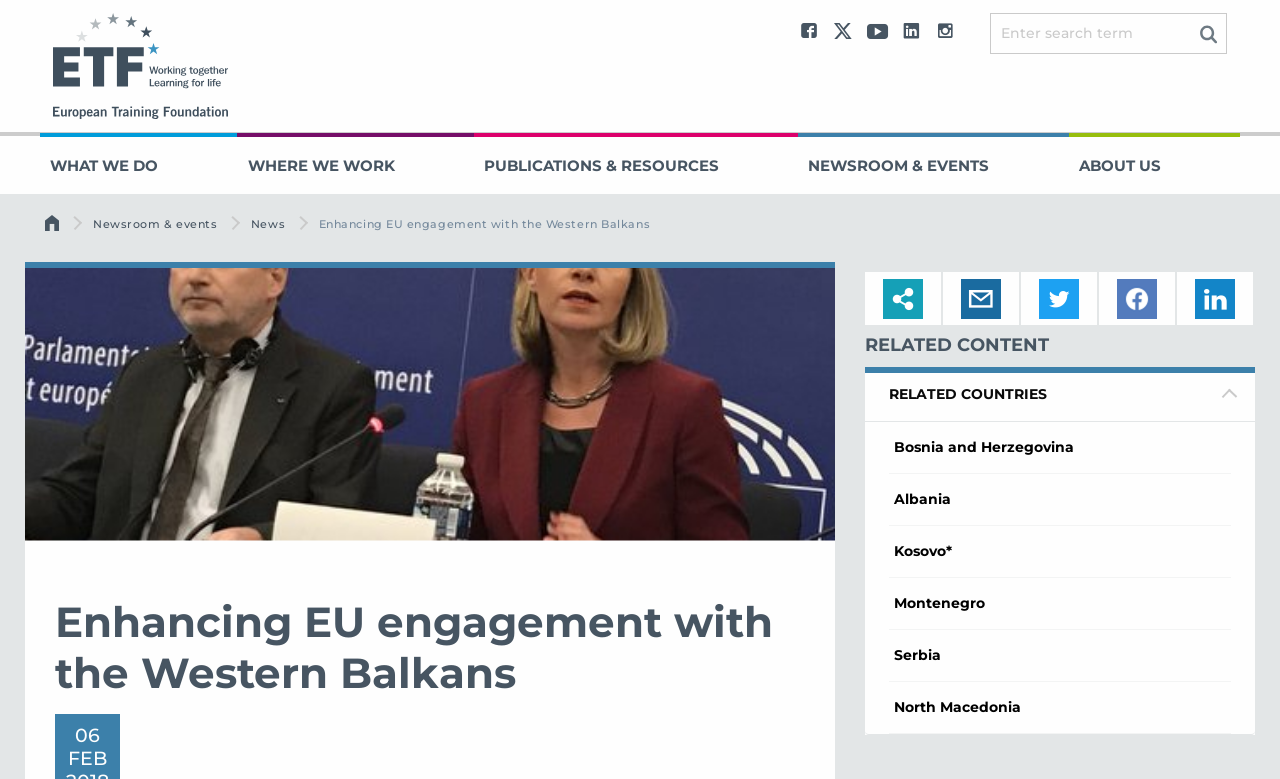How many related countries are listed?
Based on the visual information, provide a detailed and comprehensive answer.

There are six related countries listed in the RELATED CONTENT tablist. They are Bosnia and Herzegovina, Albania, Kosovo*, Montenegro, Serbia, and North Macedonia.